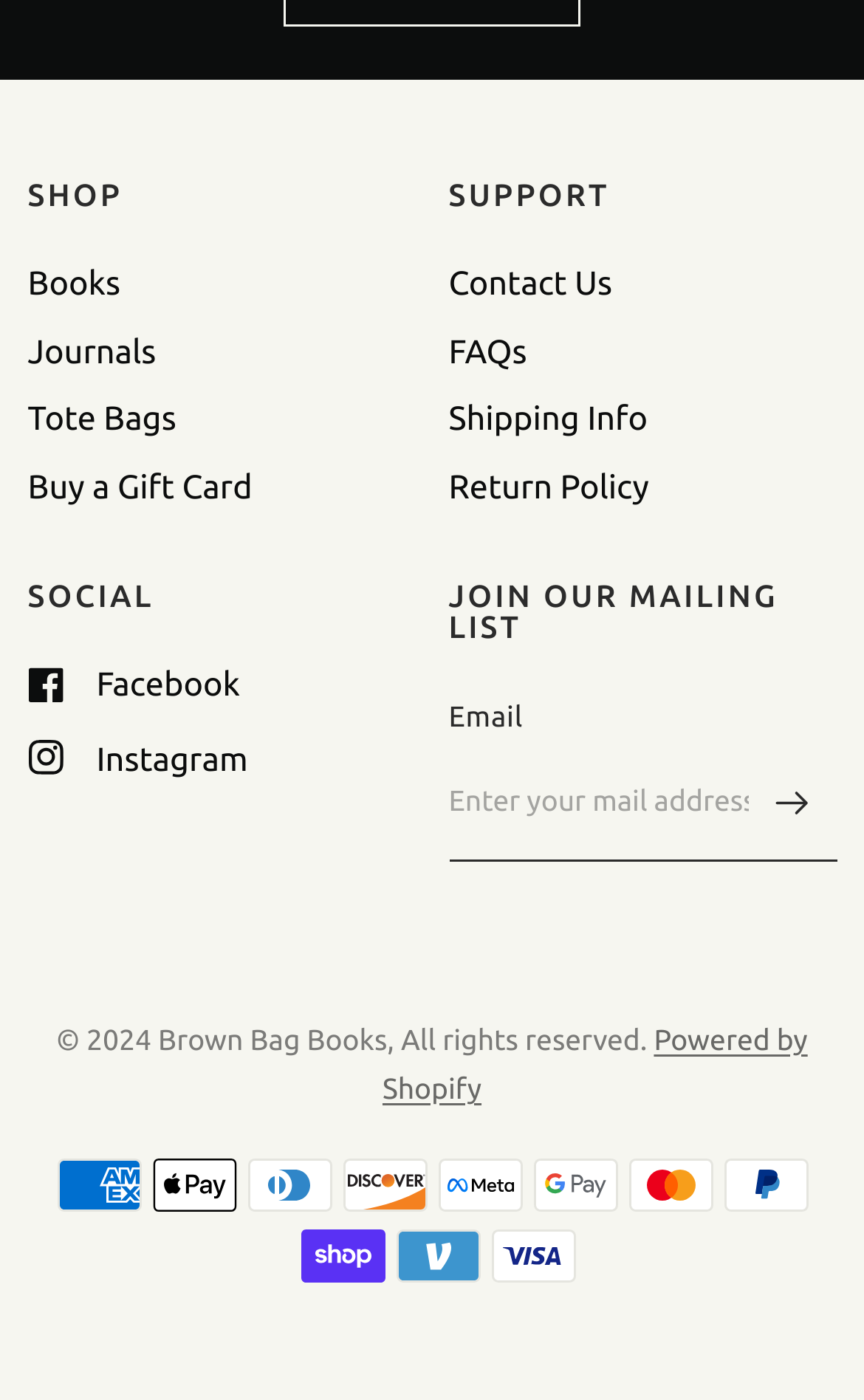Find the bounding box coordinates of the clickable element required to execute the following instruction: "Enter your email address". Provide the coordinates as four float numbers between 0 and 1, i.e., [left, top, right, bottom].

[0.519, 0.533, 0.968, 0.615]